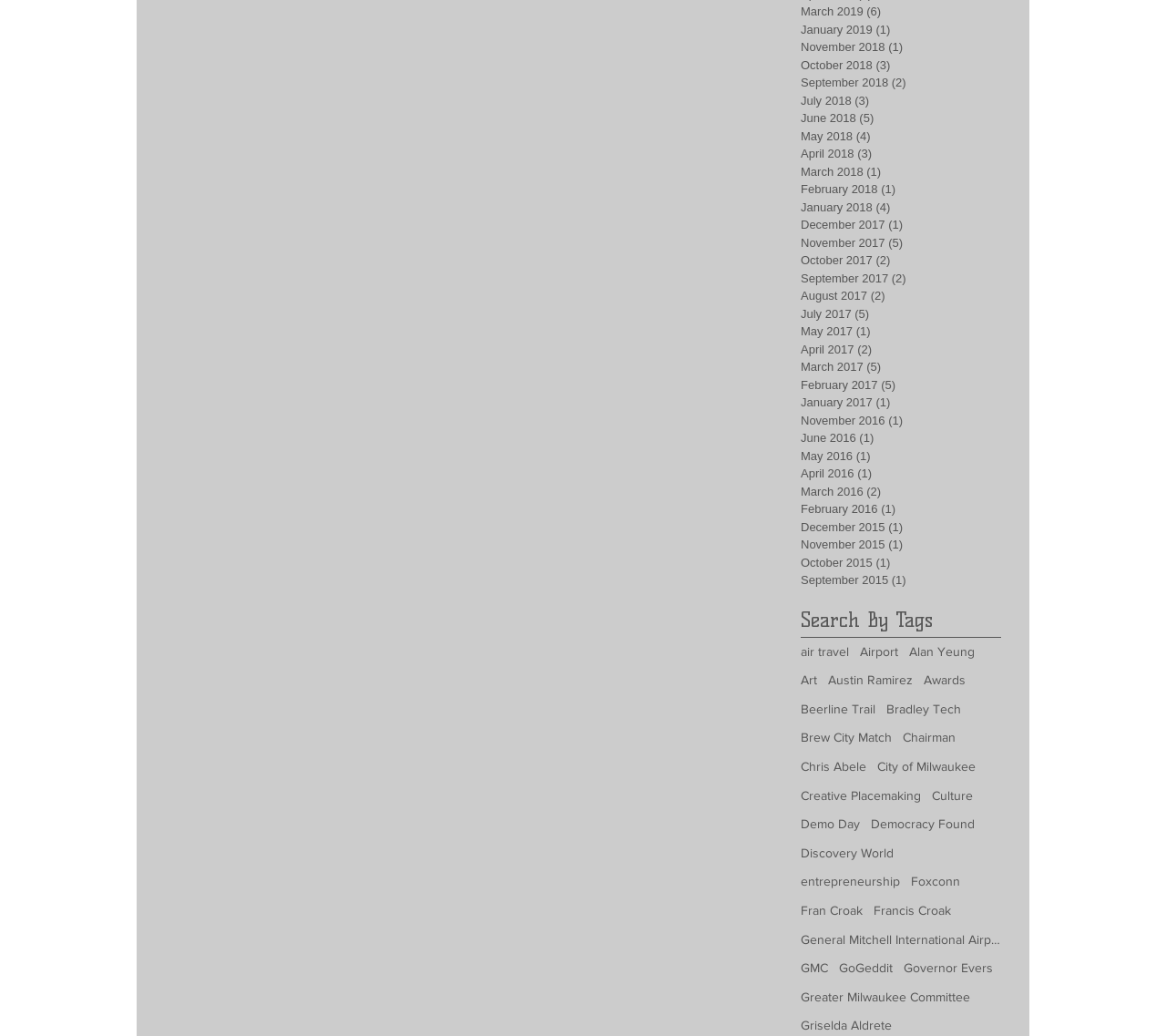How many posts are there in June 2018?
Answer the question in as much detail as possible.

I found the link 'June 2018 5 posts' on the webpage, which indicates that there are 5 posts in June 2018.